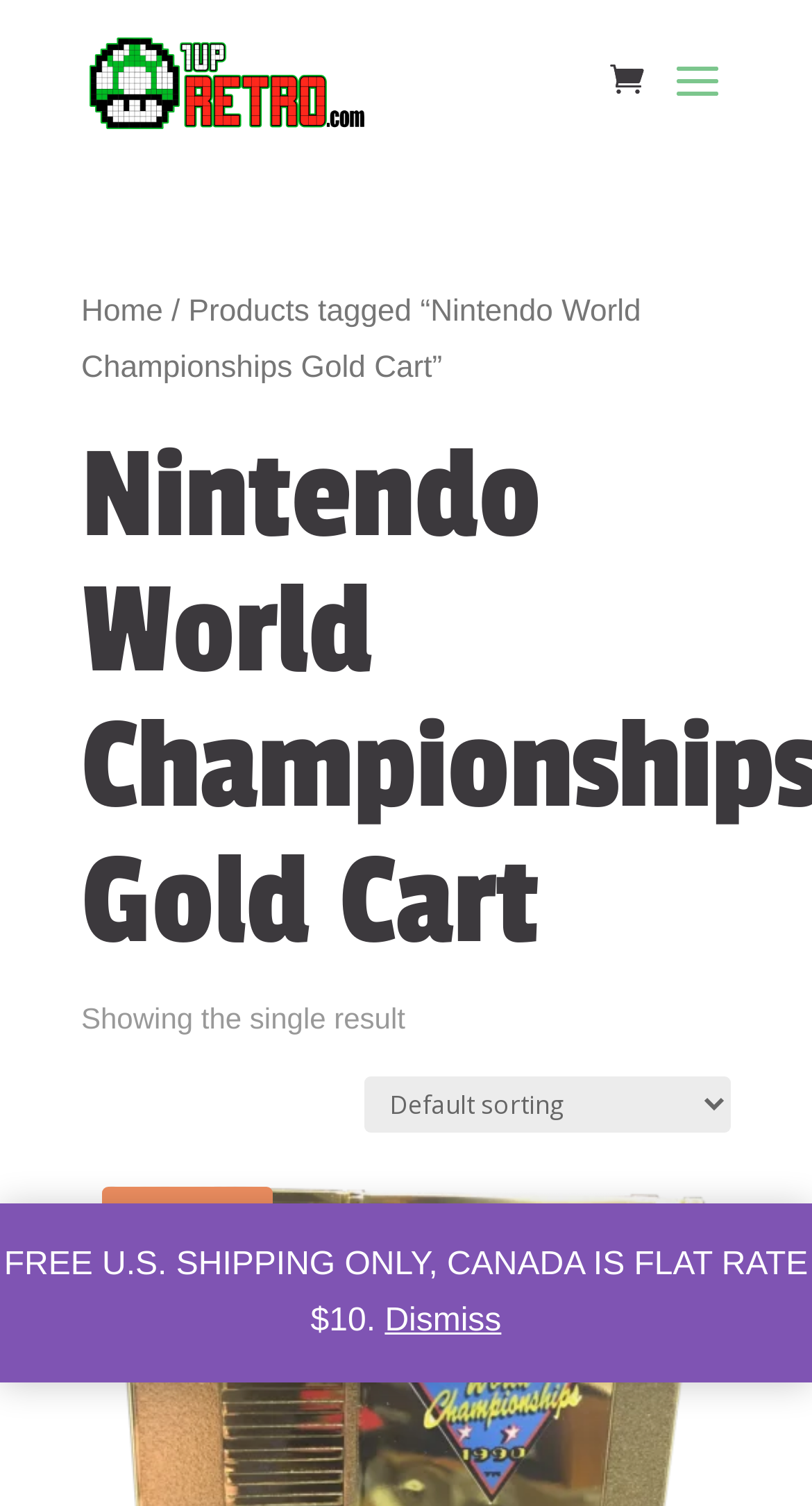Describe all the key features of the webpage in detail.

The webpage is about the Nintendo World Championships Gold Cart on 1UP Retro. At the top left, there is a link to "1UP Retro" accompanied by an image with the same name. On the top right, there is a link with an icon. Below the top section, a navigation menu labeled "Breadcrumb" spans across the page, containing a link to "Home" and a static text describing the current page as "Products tagged “Nintendo World Championships Gold Cart”".

The main content of the page is headed by a large heading that reads "Nintendo World Championships Gold Cart", taking up most of the page's width. Below the heading, there is a static text indicating that only one result is being shown. 

On the bottom right, there is a combobox labeled "Shop order" that allows users to select an option from a dropdown menu. At the bottom of the page, there is a notice about shipping, stating "FREE U.S. SHIPPING ONLY, CANADA IS FLAT RATE $10." Next to the notice, there is a link to "Dismiss" the message.